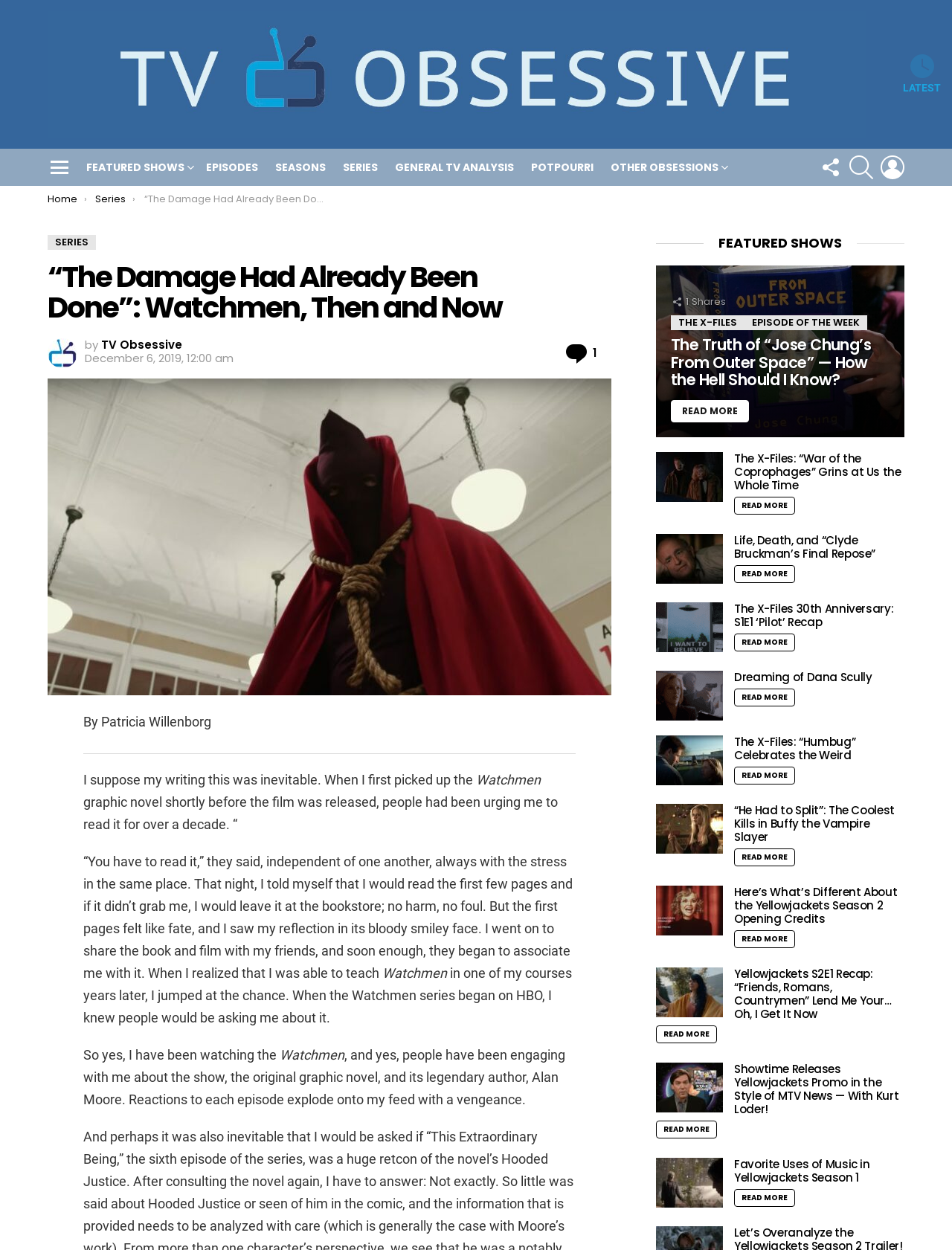Bounding box coordinates should be provided in the format (top-left x, top-left y, bottom-right x, bottom-right y) with all values between 0 and 1. Identify the bounding box for this UI element: Home

[0.05, 0.153, 0.081, 0.165]